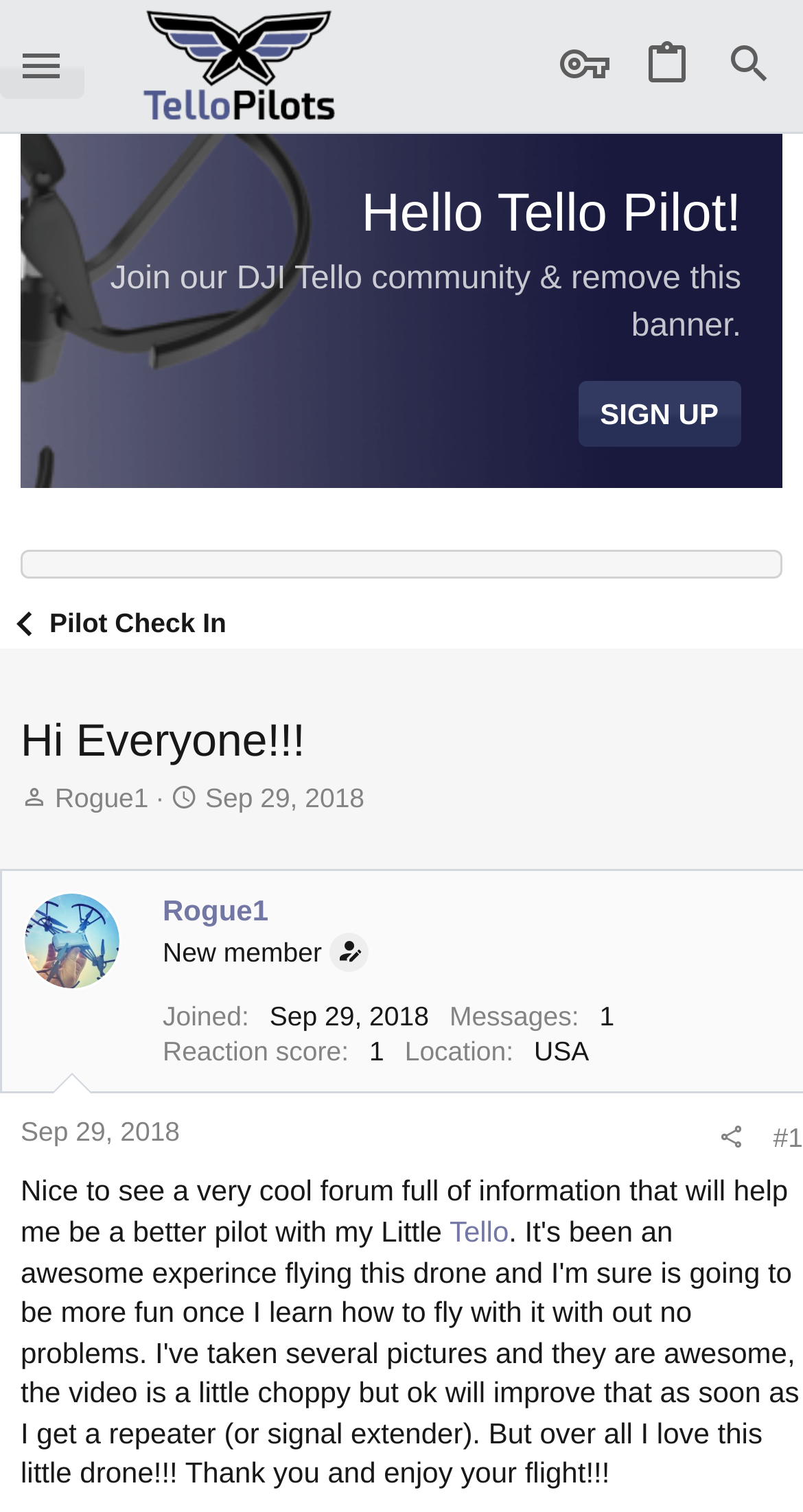Given the description of a UI element: "USA", identify the bounding box coordinates of the matching element in the webpage screenshot.

[0.665, 0.685, 0.734, 0.706]